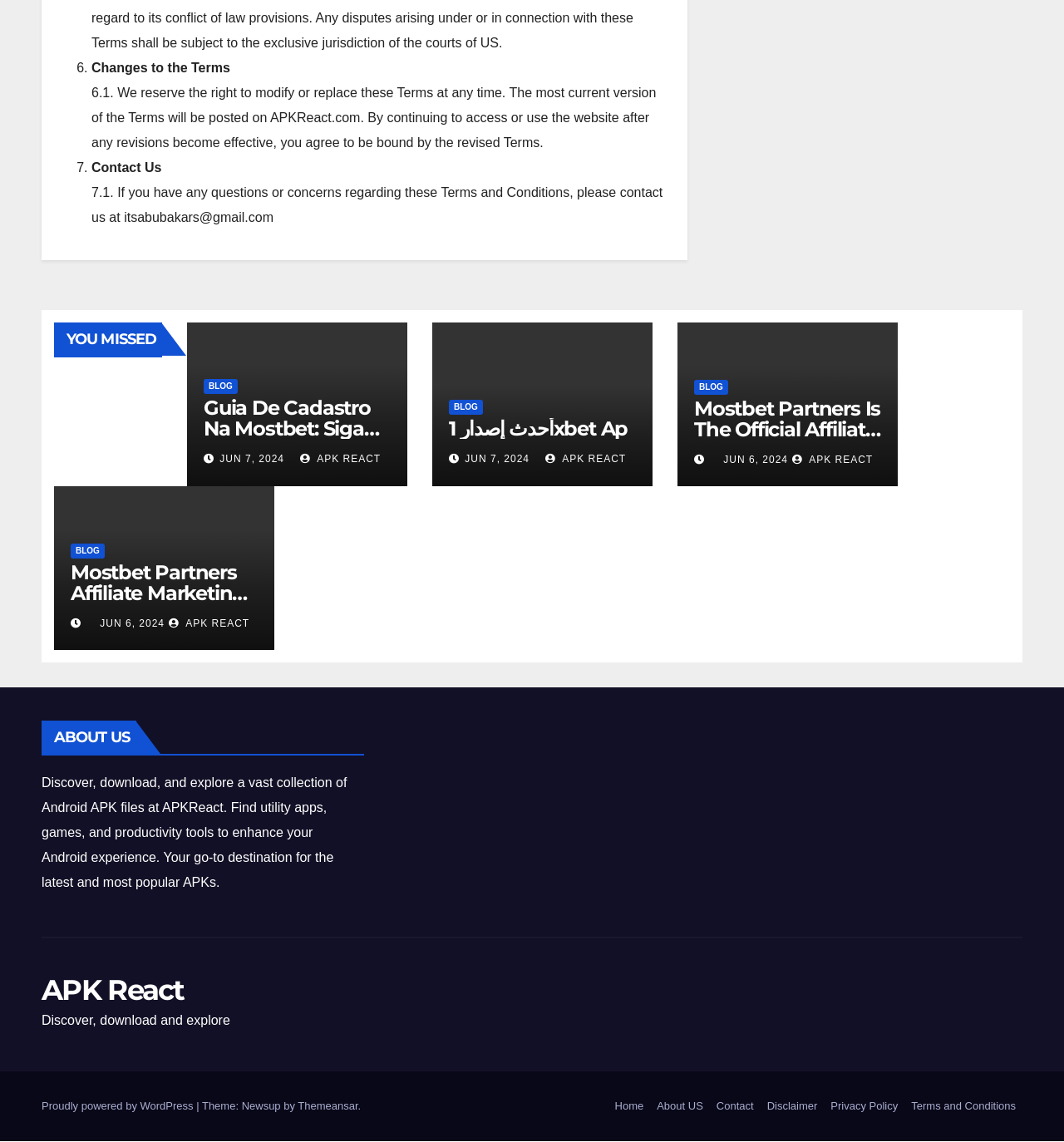Specify the bounding box coordinates of the element's area that should be clicked to execute the given instruction: "Read 'Changes to the Terms'". The coordinates should be four float numbers between 0 and 1, i.e., [left, top, right, bottom].

[0.086, 0.053, 0.216, 0.066]